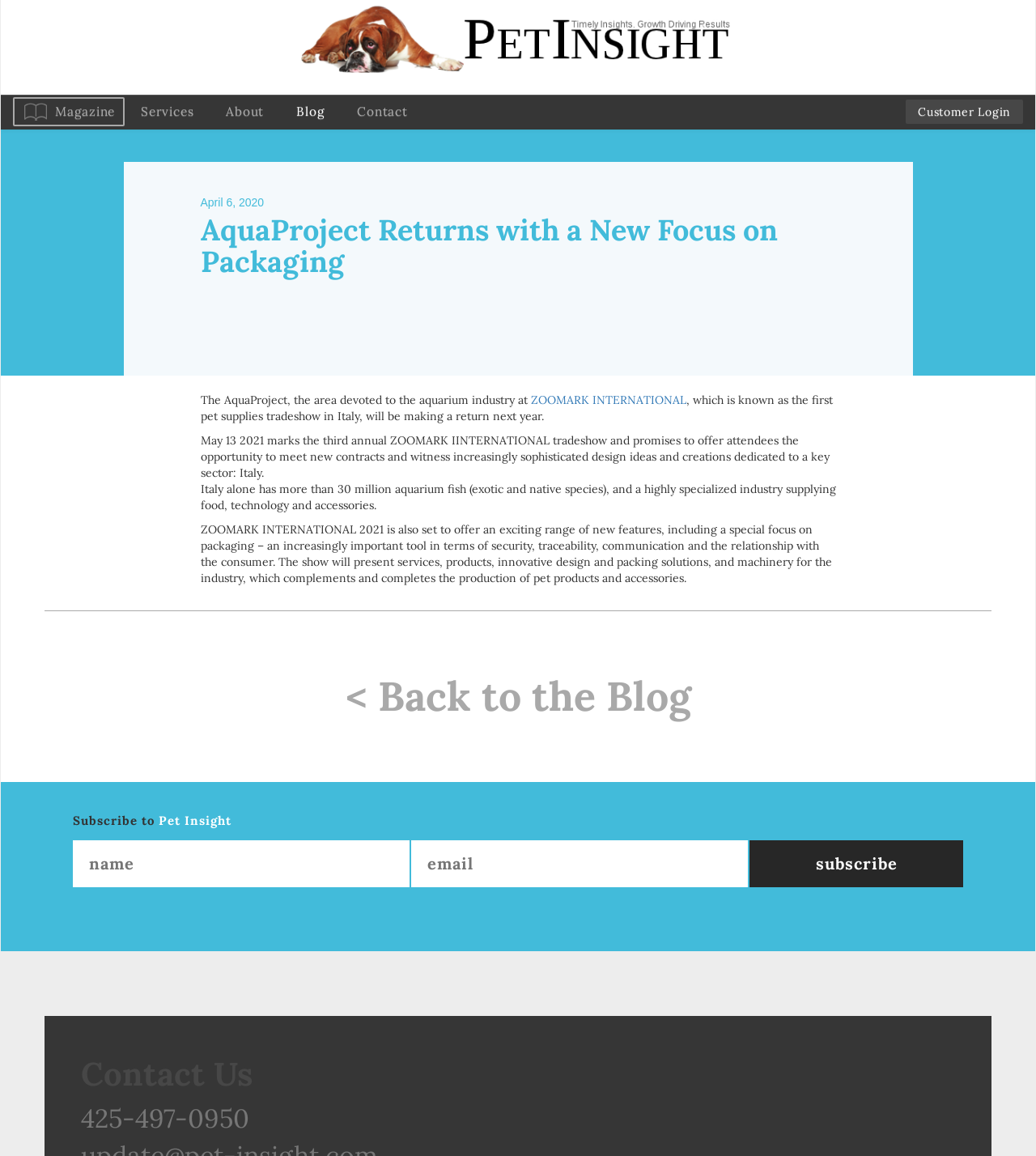Please extract and provide the main headline of the webpage.

AquaProject Returns with a New Focus on Packaging